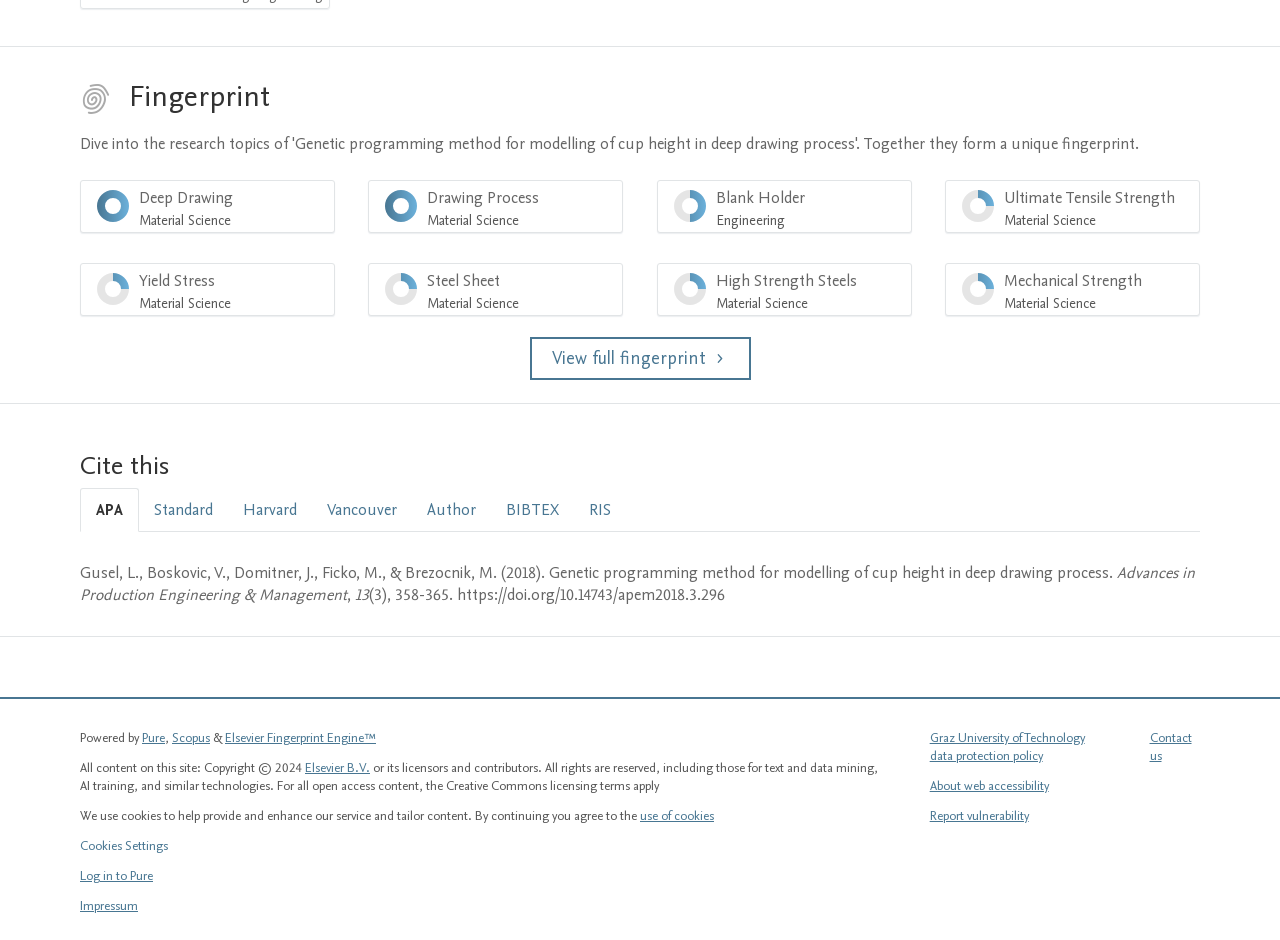What is the name of the first menu item?
Relying on the image, give a concise answer in one word or a brief phrase.

Deep Drawing Material Science